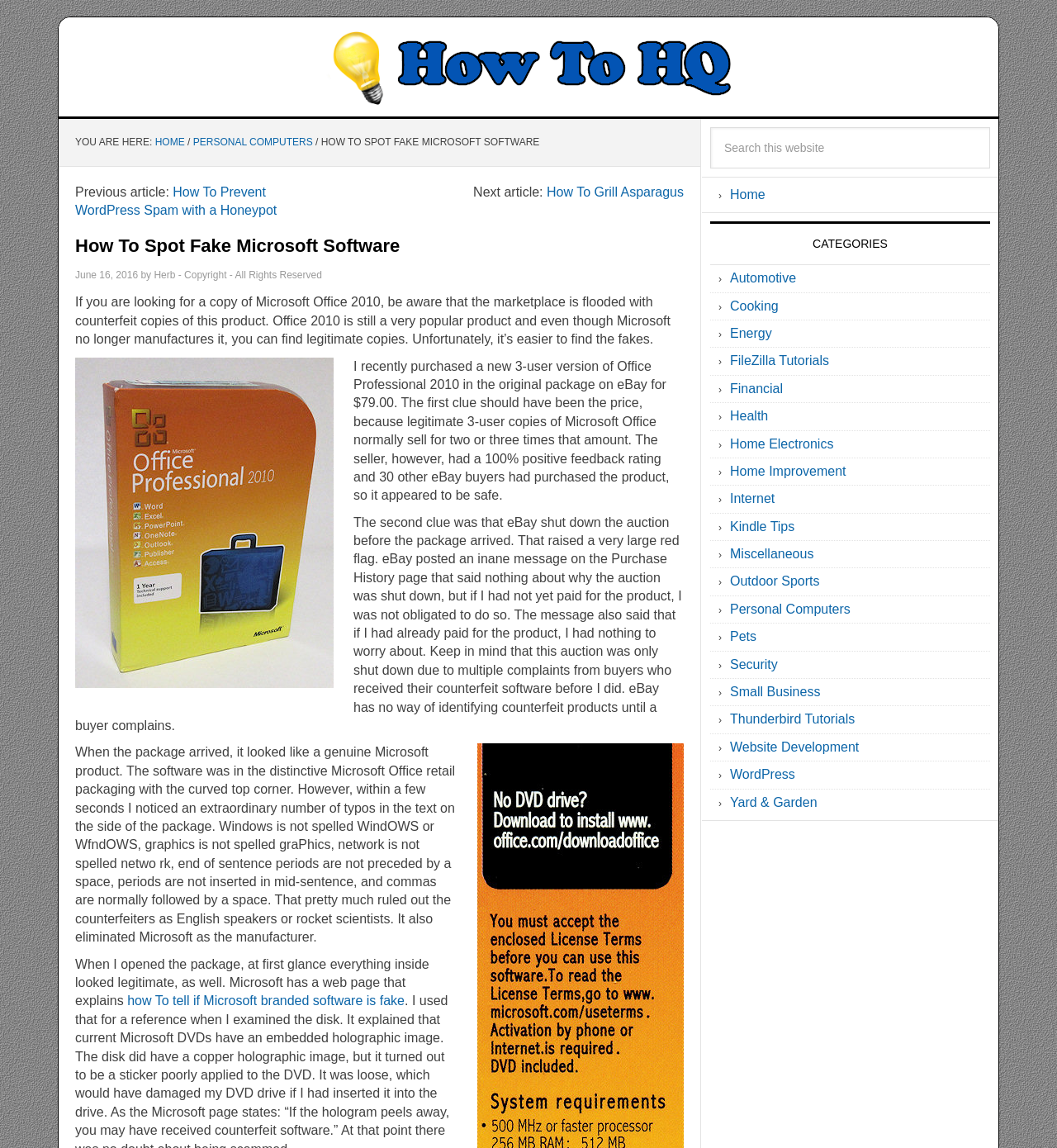Use a single word or phrase to respond to the question:
What is the topic of the current article?

Fake Microsoft Software